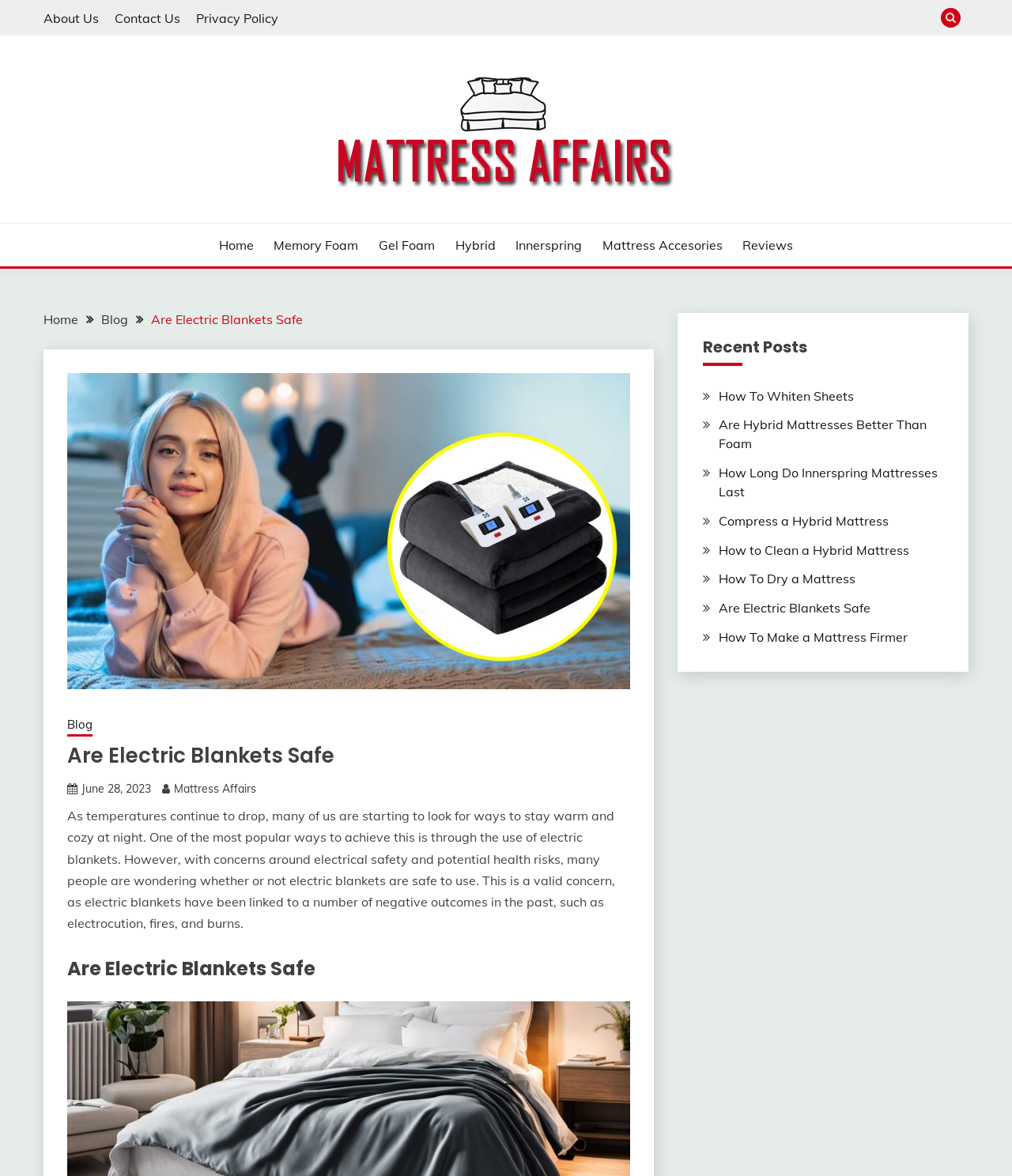Please specify the bounding box coordinates of the area that should be clicked to accomplish the following instruction: "Click the 'About Us' link". The coordinates should consist of four float numbers between 0 and 1, i.e., [left, top, right, bottom].

[0.043, 0.008, 0.098, 0.022]